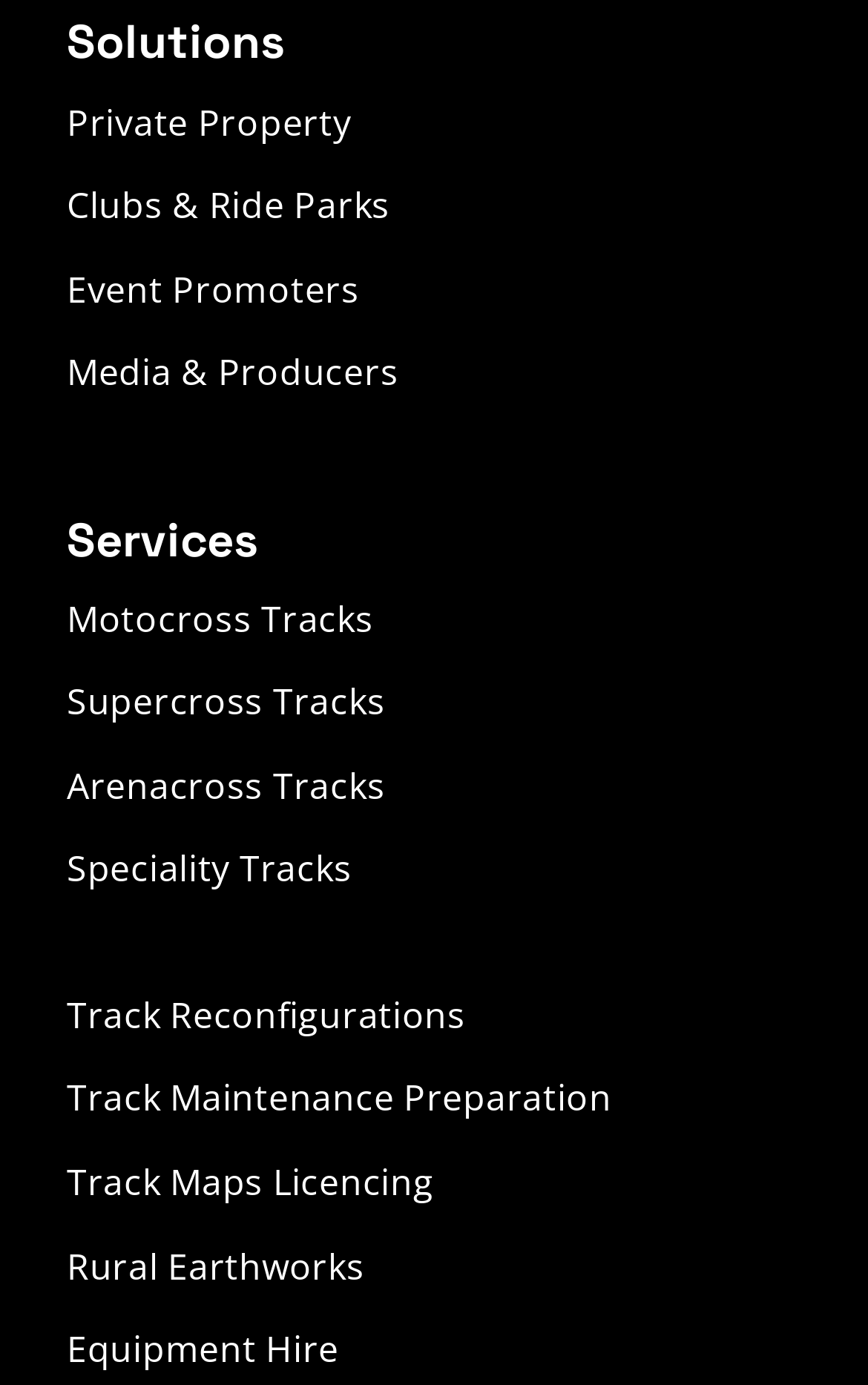Provide a one-word or brief phrase answer to the question:
What is the last service listed under Services?

Rural Earthworks